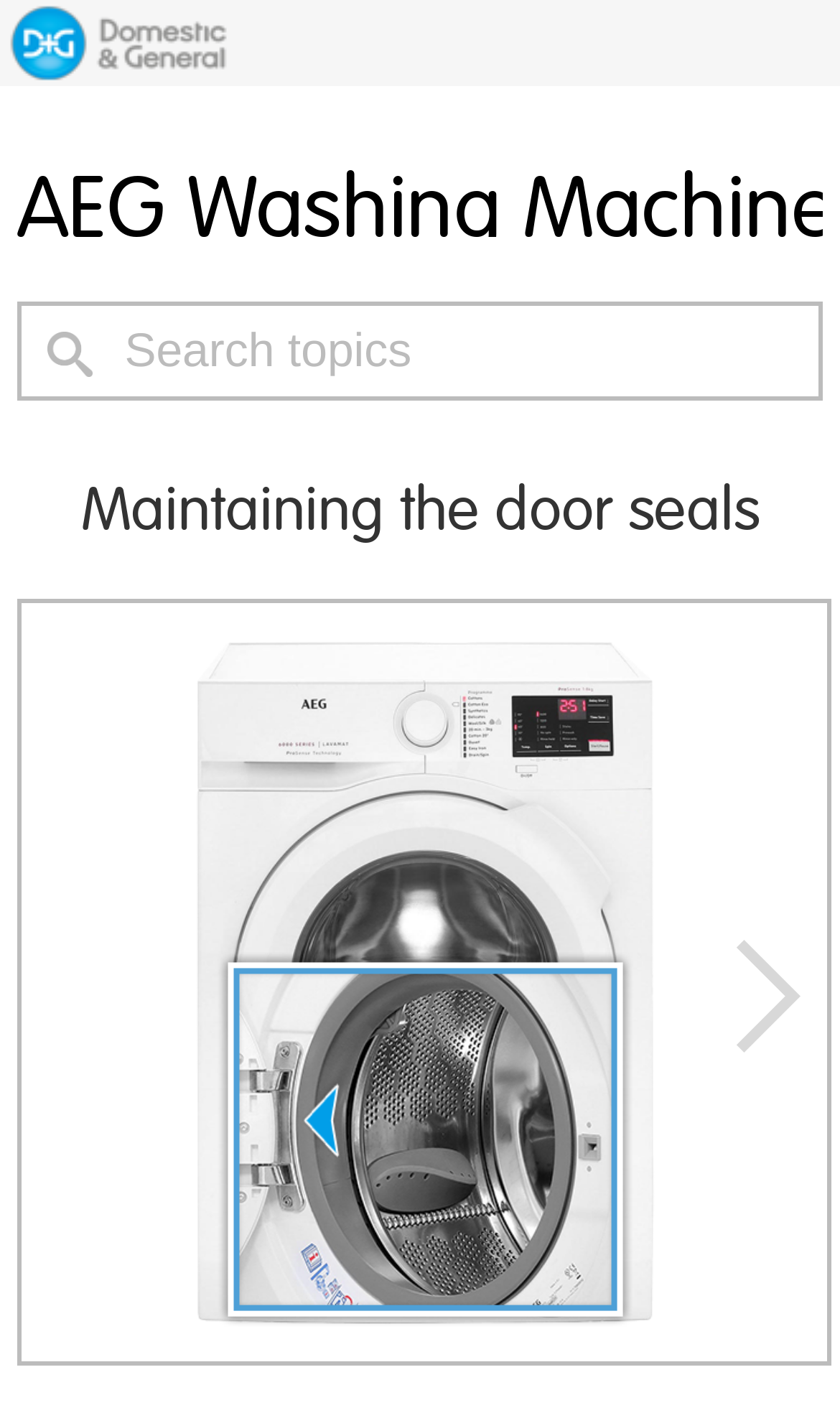Answer in one word or a short phrase: 
What is the text on the search button?

Search